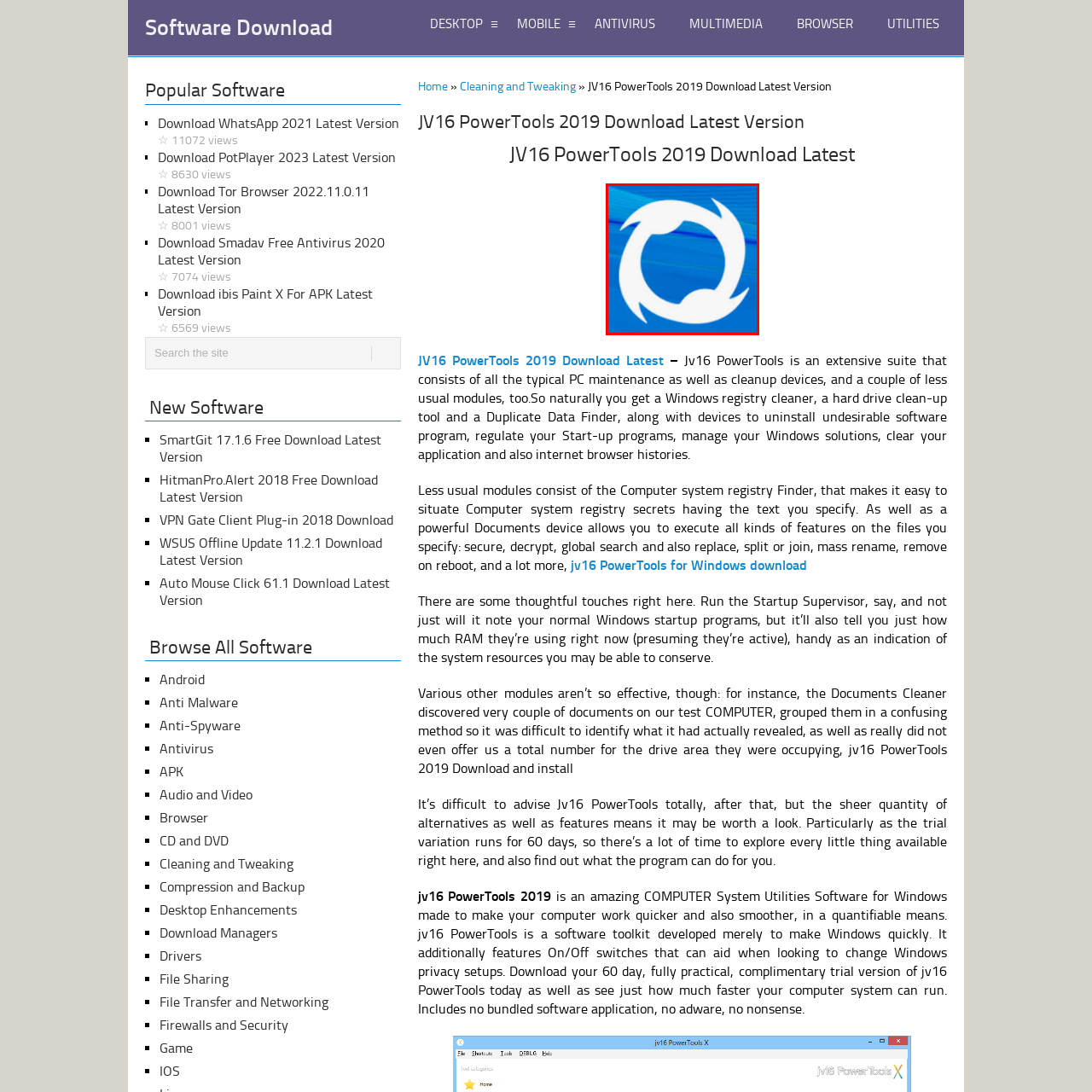Focus on the portion of the image highlighted in red and deliver a detailed explanation for the following question: What type of utilities are included in JV16 PowerTools?

JV16 PowerTools includes various utilities such as a registry cleaner, hard drive cleaning tools, and software to manage startup programs, which are designed to enhance computer performance and streamline maintenance tasks.